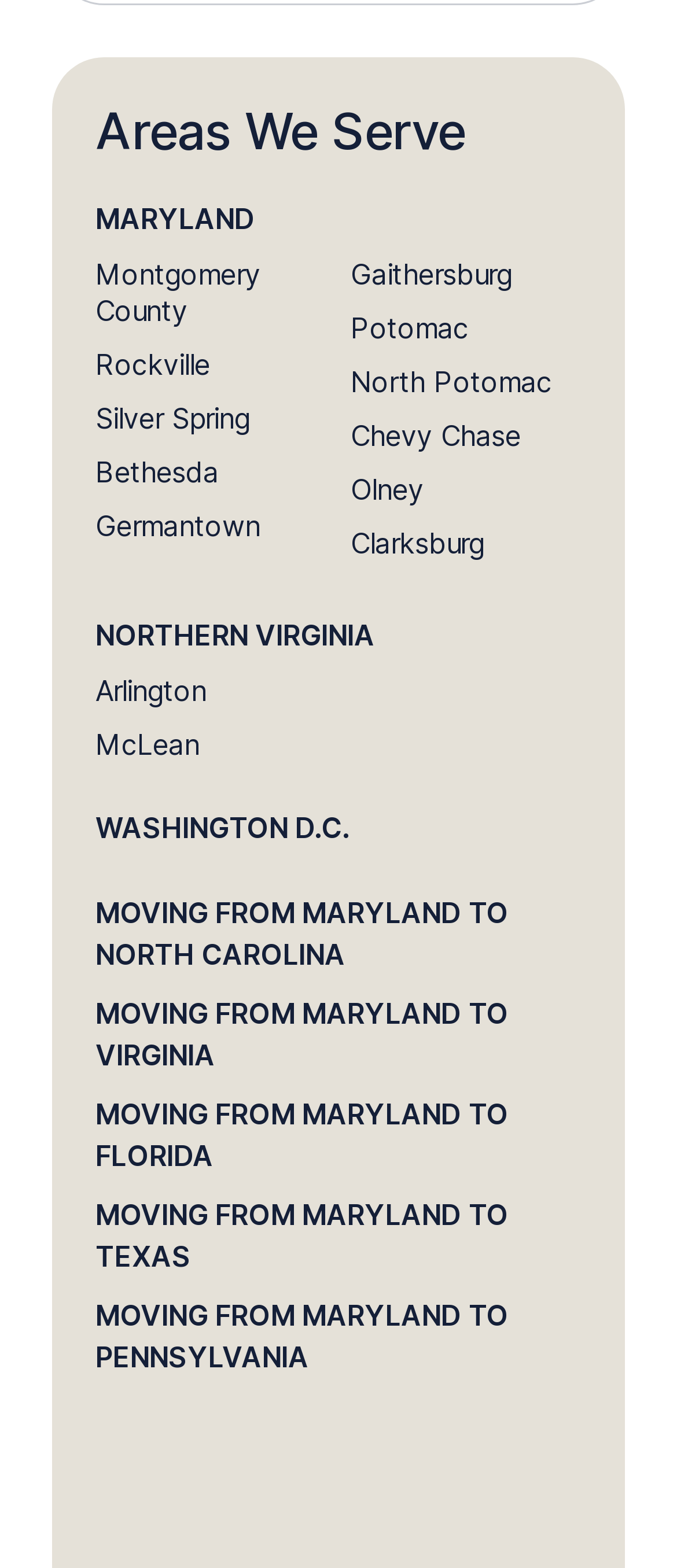Please find the bounding box coordinates for the clickable element needed to perform this instruction: "Explore moving options to Florida".

[0.141, 0.698, 0.859, 0.751]